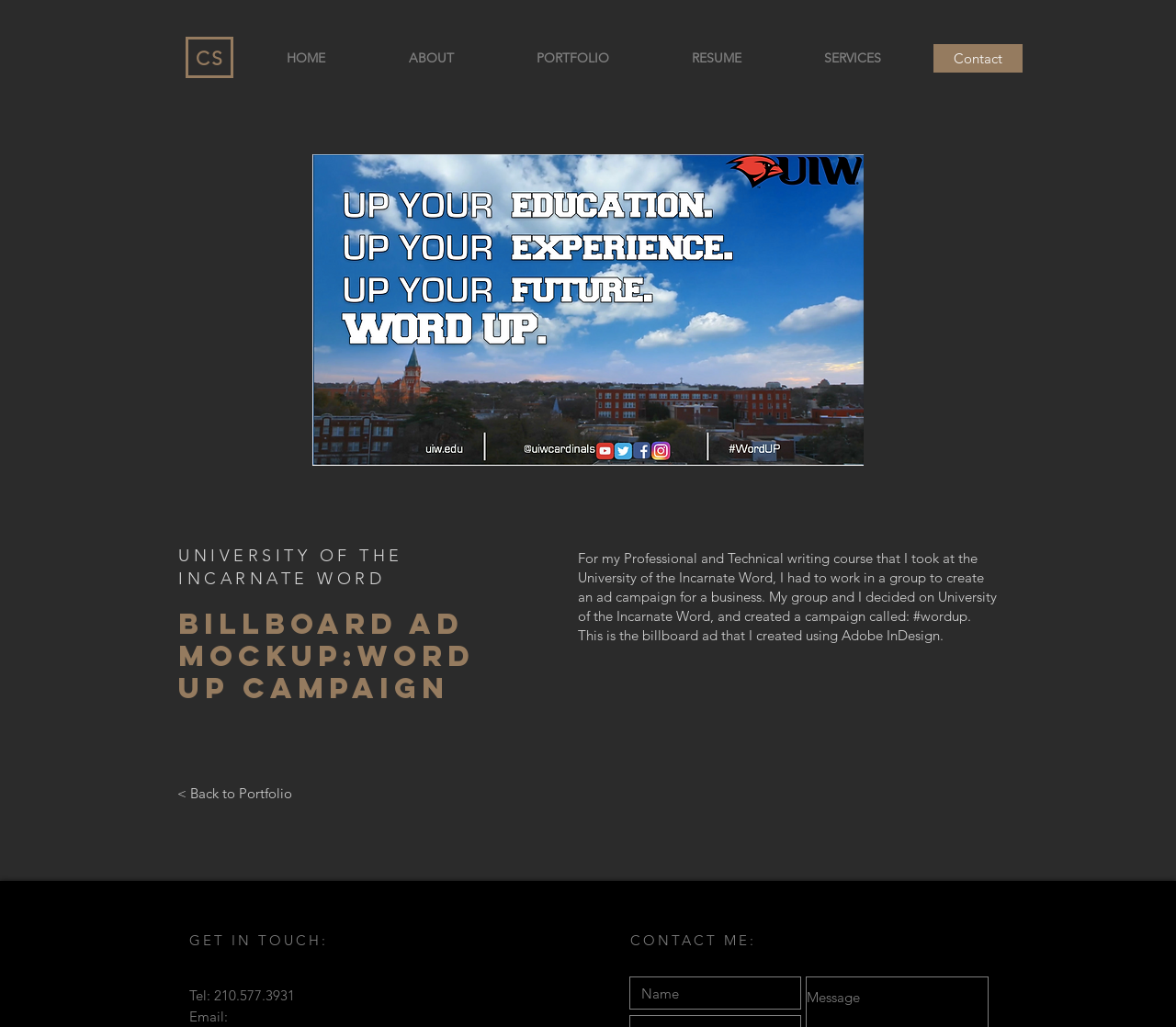Please reply to the following question using a single word or phrase: 
What is the campaign name created by the author?

#wordup